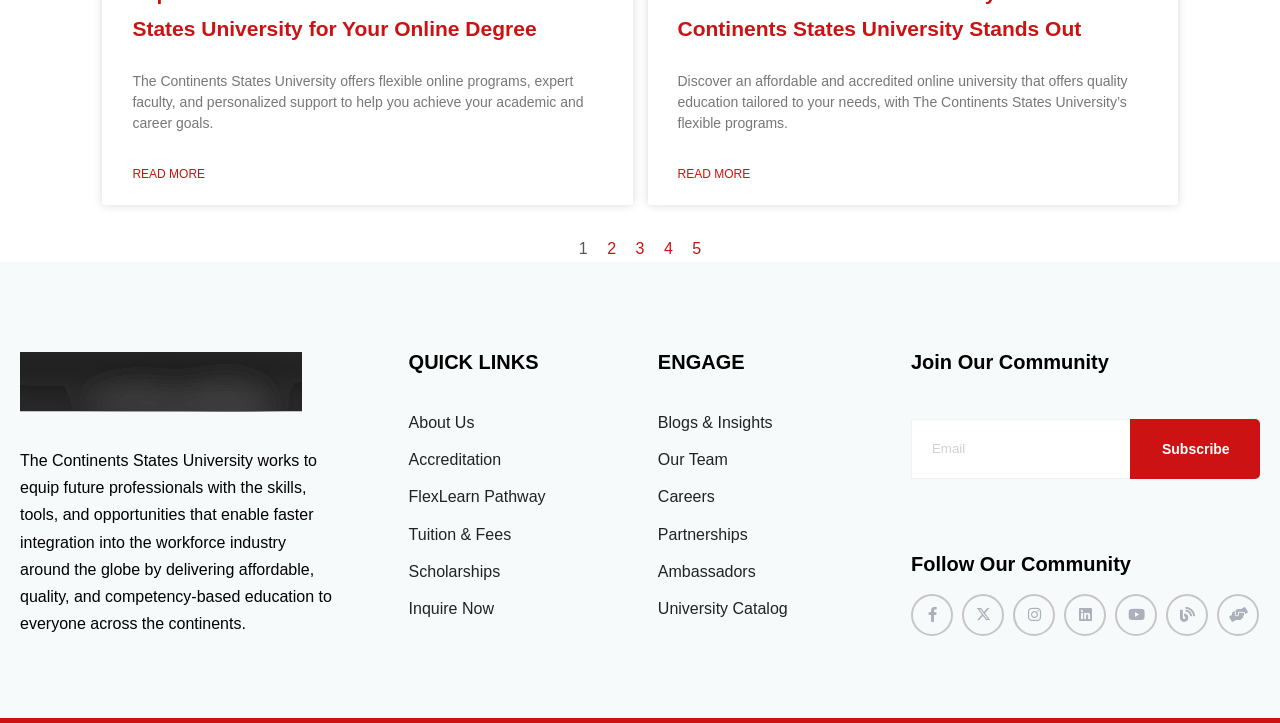Utilize the information from the image to answer the question in detail:
What is the topic of the first 'READ MORE' link?

The first 'READ MORE' link is located next to a paragraph of text that describes the benefits of choosing The Continents States University. The link is titled 'Read more about Top 10 Reasons to Choose The Continents States University for Your Online Degree'.